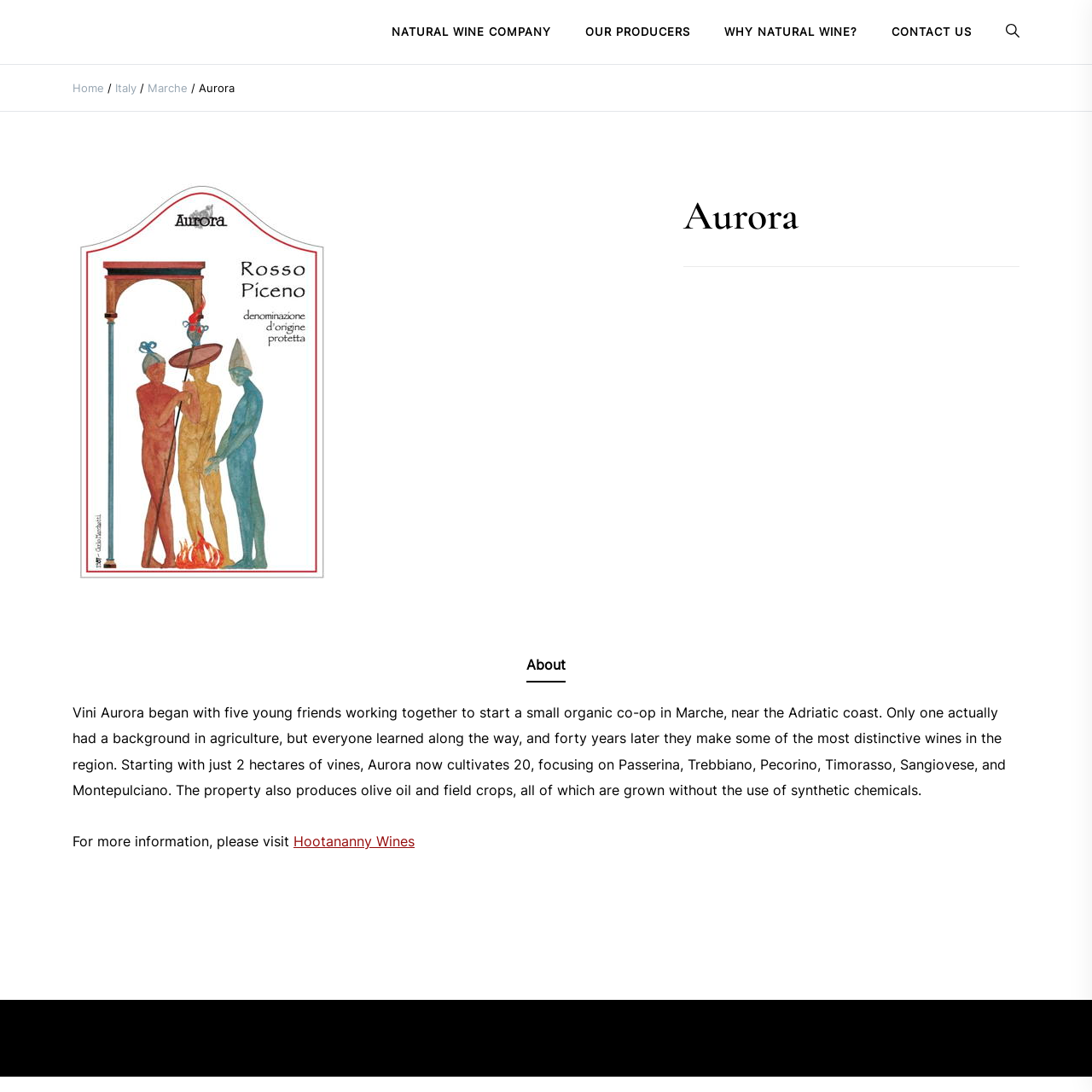Find and indicate the bounding box coordinates of the region you should select to follow the given instruction: "Click on NATURAL WINE COMPANY".

[0.359, 0.0, 0.52, 0.058]